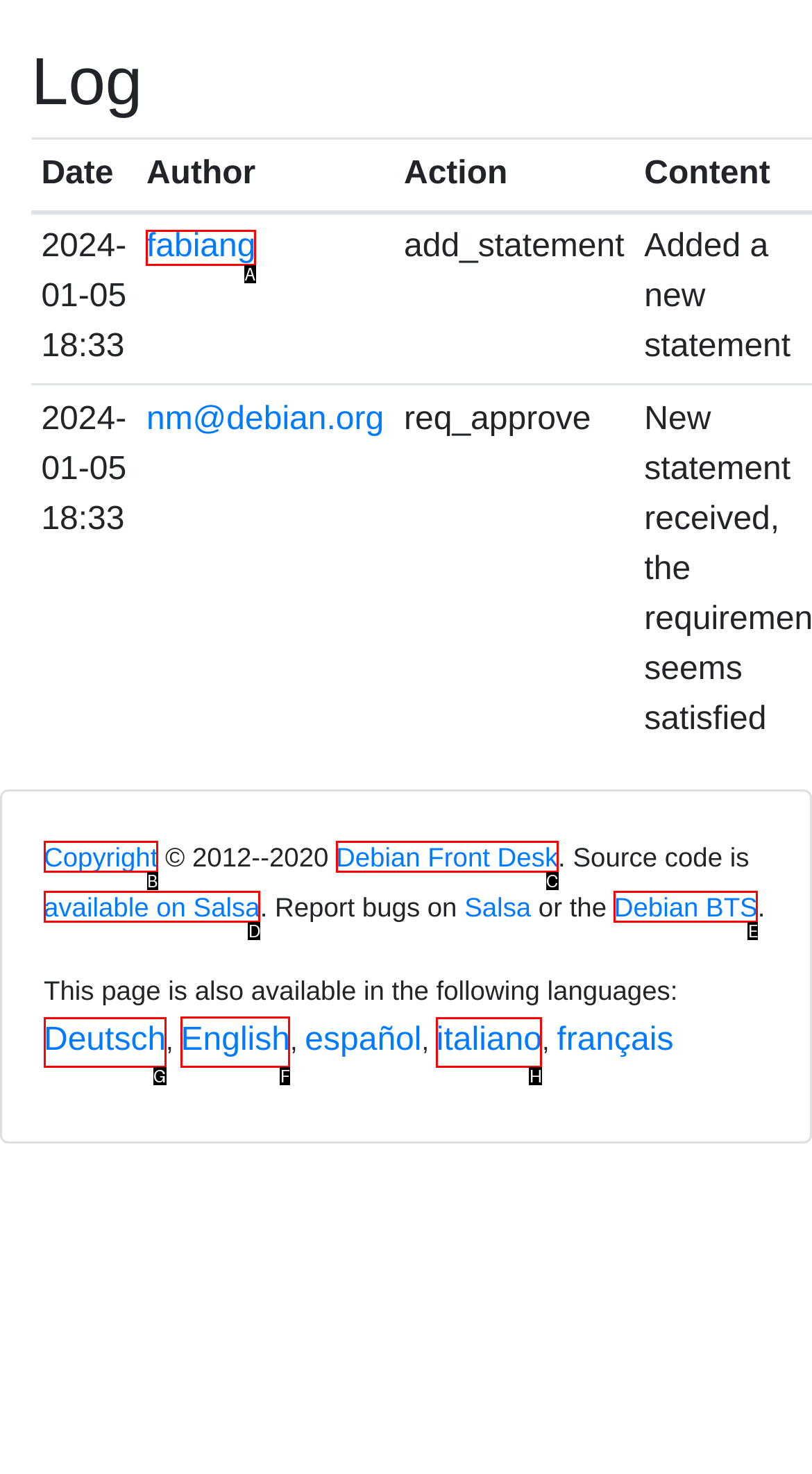Identify the HTML element to click to fulfill this task: Switch to English
Answer with the letter from the given choices.

F